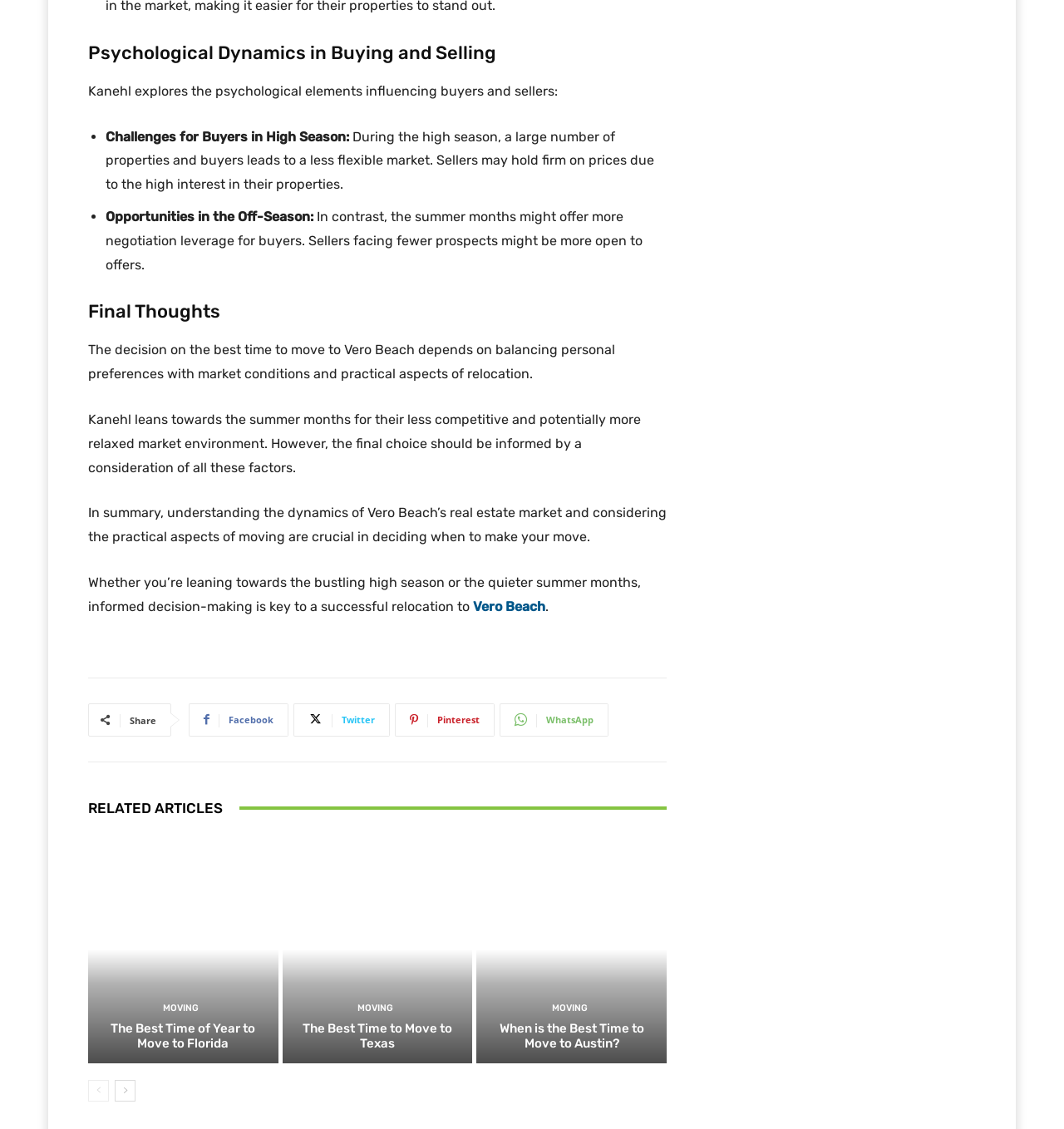What is the author's preference for moving to Vero Beach?
Look at the image and construct a detailed response to the question.

According to the article, the author, Kanehl, leans towards the summer months for moving to Vero Beach due to the less competitive and potentially more relaxed market environment.